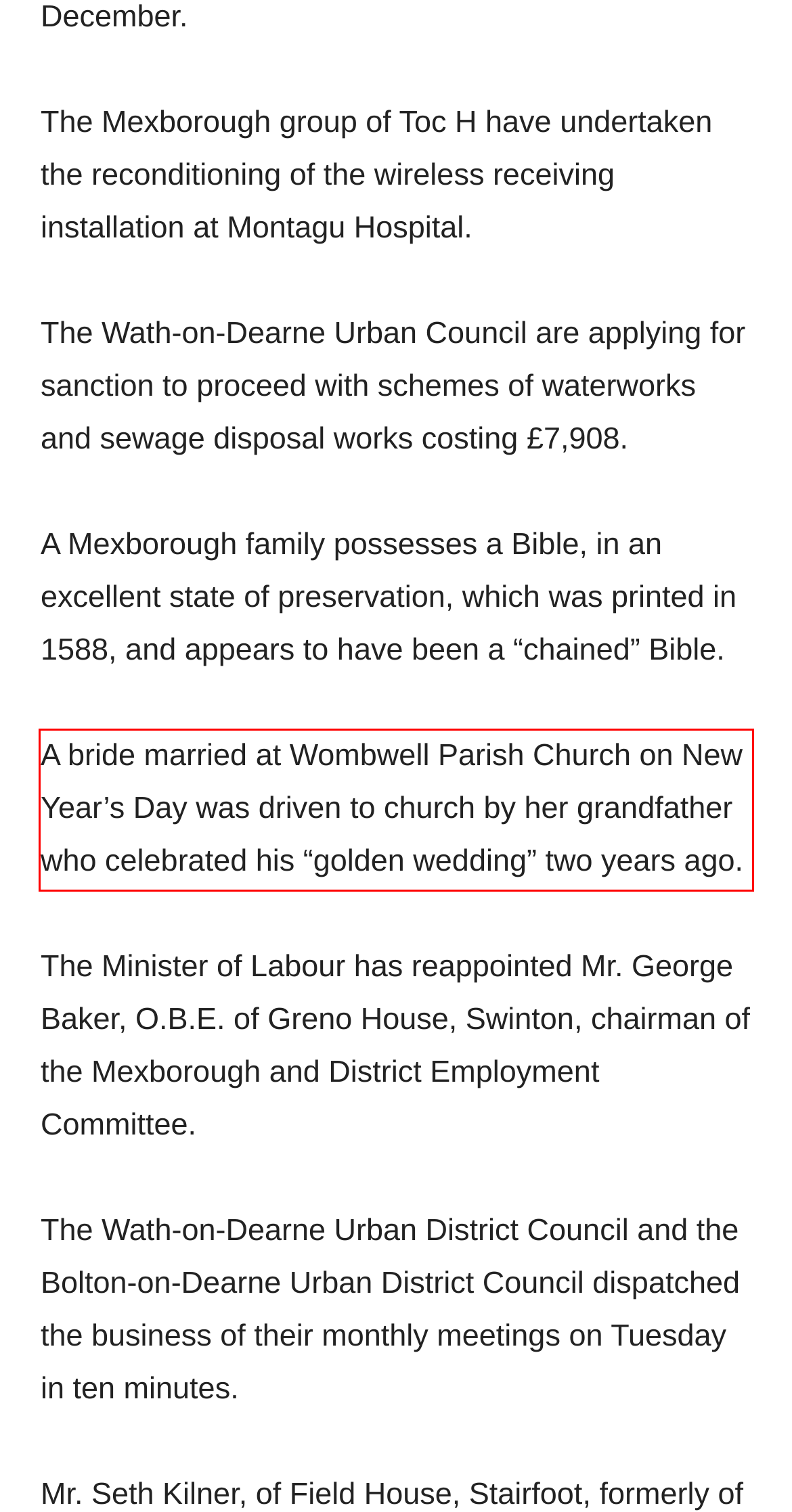With the provided screenshot of a webpage, locate the red bounding box and perform OCR to extract the text content inside it.

A bride married at Wombwell Parish Church on New Year’s Day was driven to church by her grandfather who celebrated his “golden wedding” two years ago.